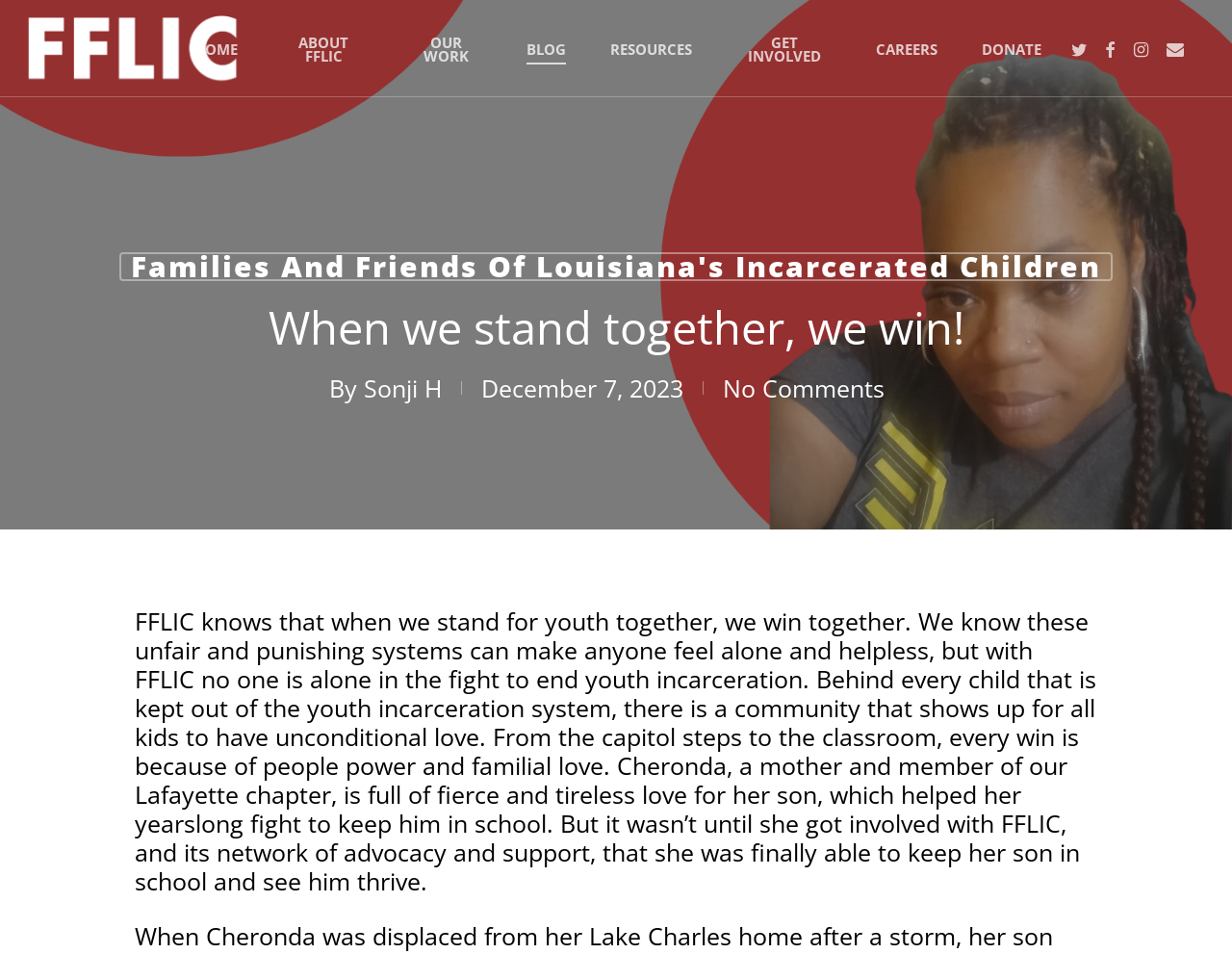Write an extensive caption that covers every aspect of the webpage.

This webpage appears to be the homepage of Families and Friends of Louisiana's Incarcerated Children (FFLIC). At the top left corner, there is a logo of FFLIC, which is an image accompanied by a link with the same name. Below the logo, there is a navigation menu with links to different sections of the website, including "HOME", "ABOUT FFLIC", "OUR WORK", "BLOG", "RESOURCES", "CAREERS", and "DONATE". These links are positioned horizontally across the top of the page.

To the right of the navigation menu, there are social media links to Twitter, Facebook, Instagram, and Email. Below these links, there is a prominent heading that reads "When we stand together, we win!".

The main content of the page is a blog post or article, which is introduced by a byline "By Sonji H" and a date "December 7, 2023". The article itself is a heartfelt story about a mother's fight to keep her son out of the youth incarceration system, and how she was able to succeed with the help of FFLIC. The article is accompanied by a link to "No Comments" at the bottom.

At the very bottom of the page, there is a link to FFLIC's homepage, which spans almost the entire width of the page.